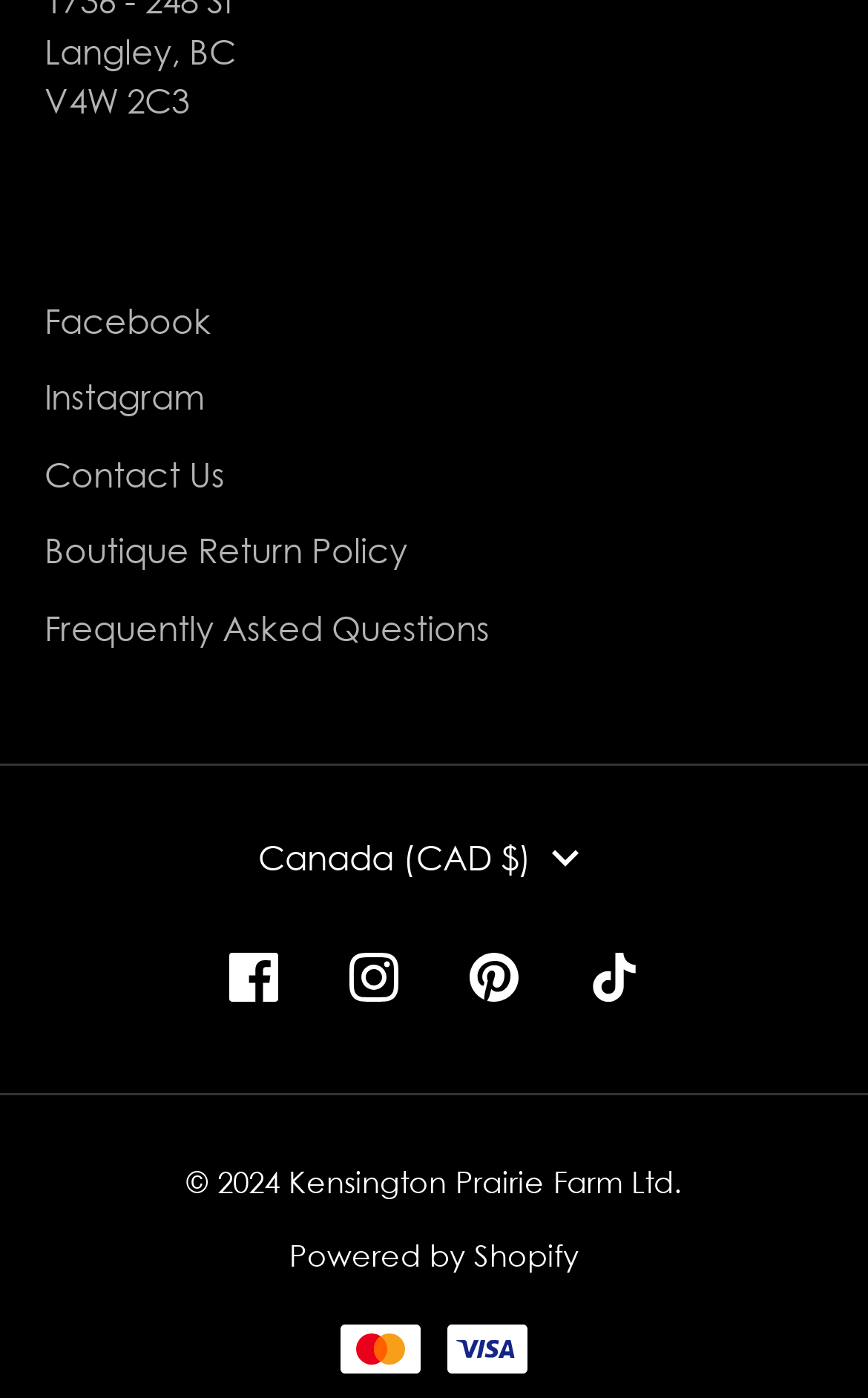Pinpoint the bounding box coordinates of the clickable element needed to complete the instruction: "Go to Pinterest". The coordinates should be provided as four float numbers between 0 and 1: [left, top, right, bottom].

[0.513, 0.664, 0.626, 0.734]